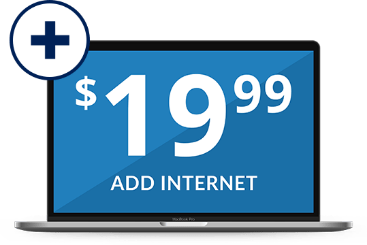What is the purpose of the circle with a plus sign in the upper left corner?
Please provide a single word or phrase as the answer based on the screenshot.

To emphasize enhancement